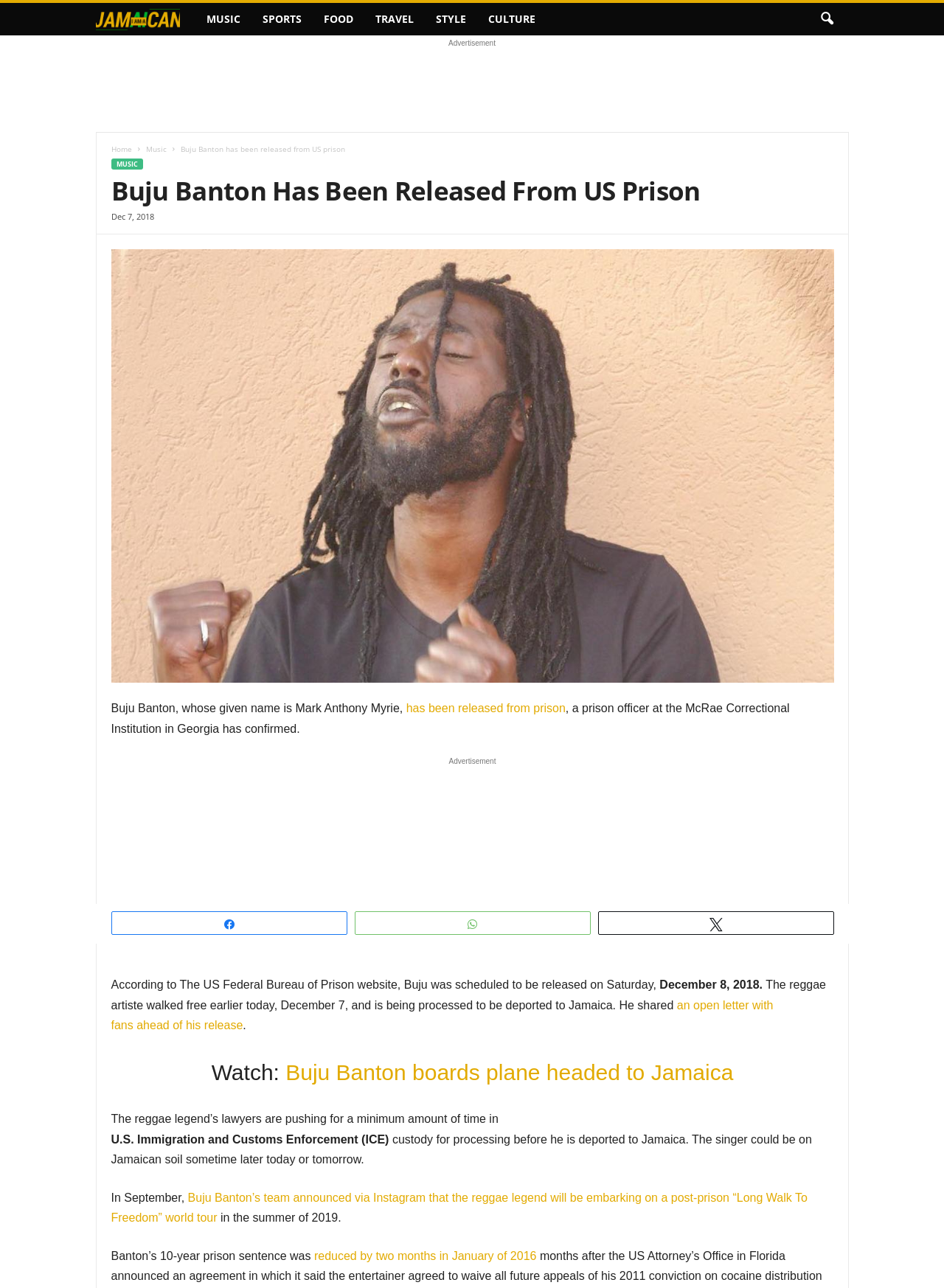Determine the webpage's heading and output its text content.

Buju Banton Has Been Released From US Prison